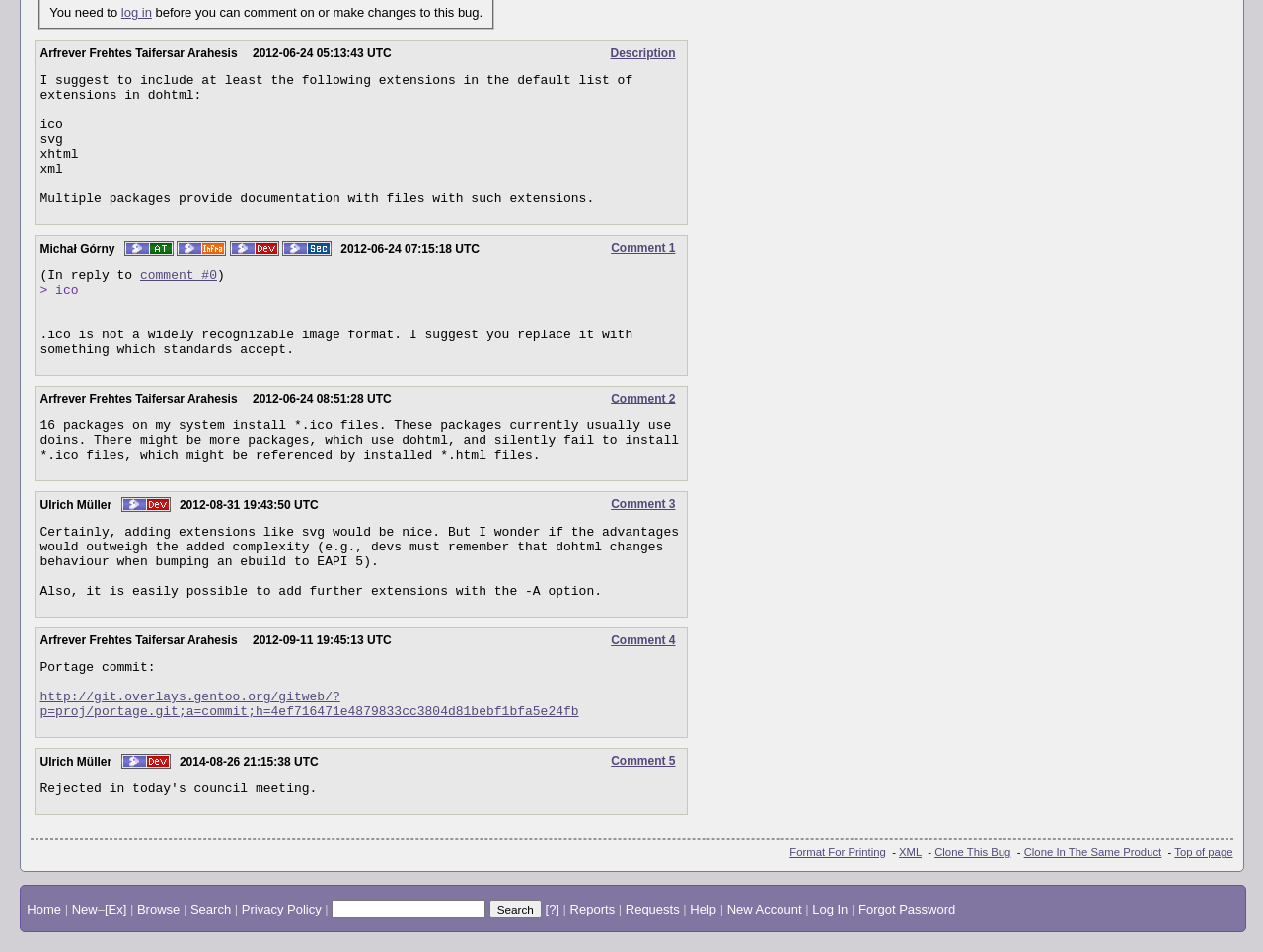Determine the bounding box coordinates (top-left x, top-left y, bottom-right x, bottom-right y) of the UI element described in the following text: Comment 5

[0.484, 0.792, 0.535, 0.806]